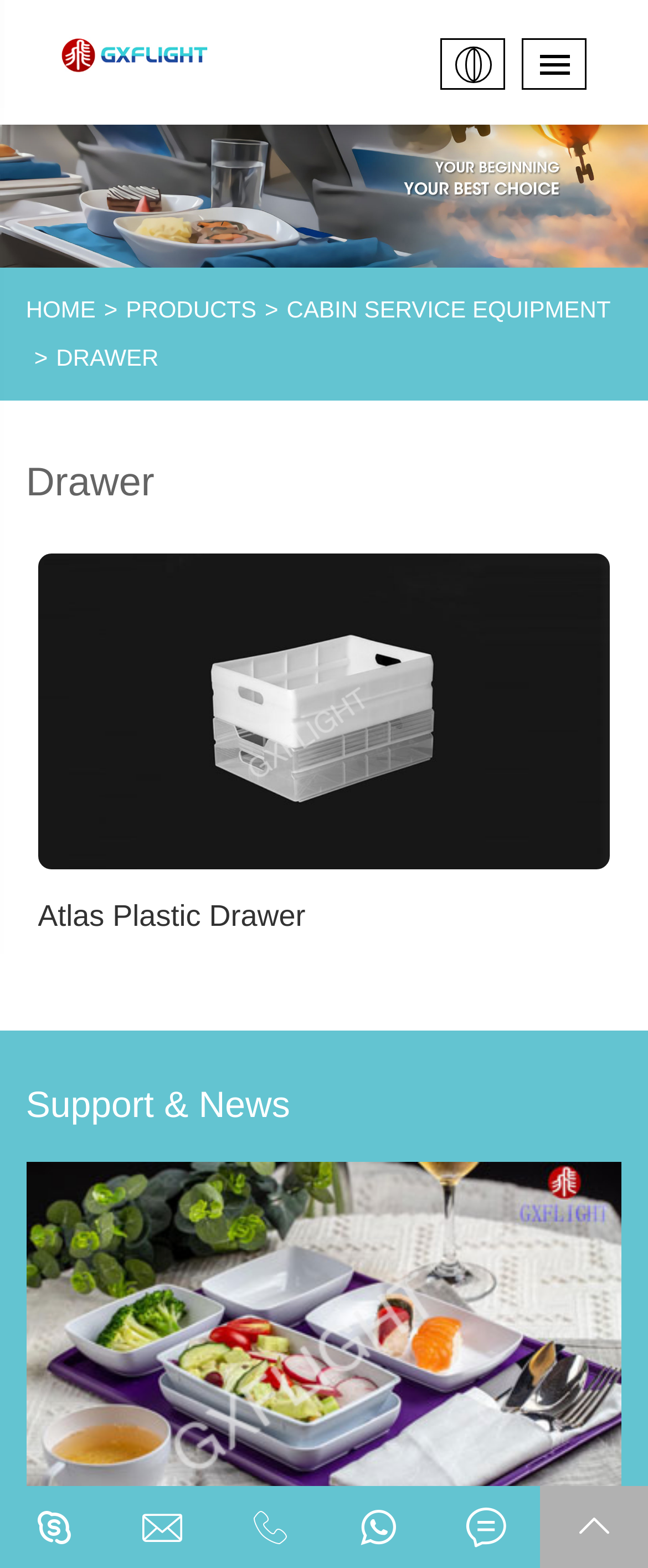What is the topic of the article?
Using the visual information, reply with a single word or short phrase.

Business Class Air Travel Amenity Kit